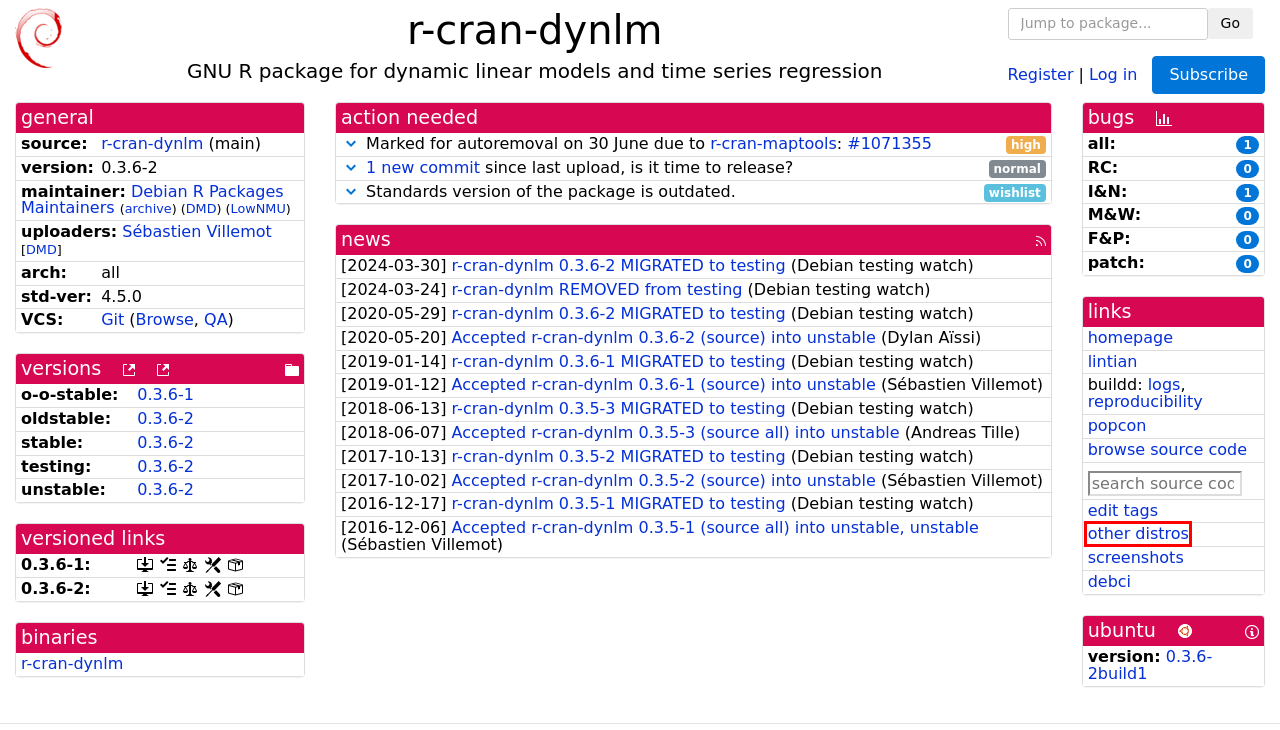Using the screenshot of a webpage with a red bounding box, pick the webpage description that most accurately represents the new webpage after the element inside the red box is clicked. Here are the candidates:
A. r:dynlm packages - Repology
B. Debian -- Details of package r-cran-dynlm in sid
C. UDD - Lintian
D. Package overview for Debian R Packages Maintainers
E. screenshots.debian.net
F. Debian R Packages Maintainers / r-cran-dynlm · GitLab
G. CRAN: Package dynlm
H. Buildd status for r-cran-dynlm (sid)

A